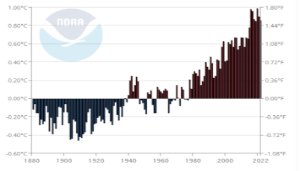What is the trend of global temperatures over time?
Use the screenshot to answer the question with a single word or phrase.

notable upward trend